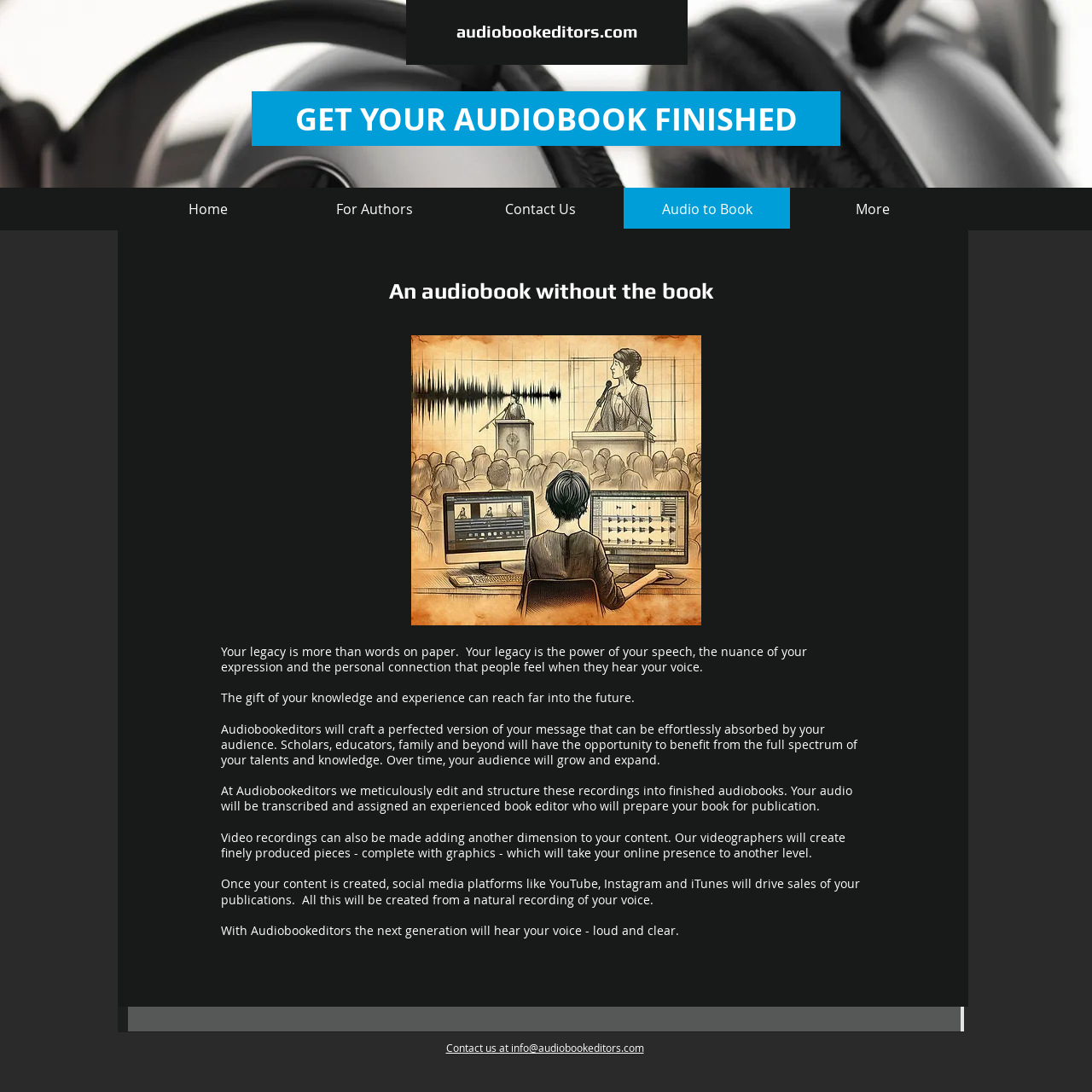Identify the bounding box coordinates for the UI element mentioned here: "For Authors". Provide the coordinates as four float values between 0 and 1, i.e., [left, top, right, bottom].

[0.266, 0.172, 0.419, 0.211]